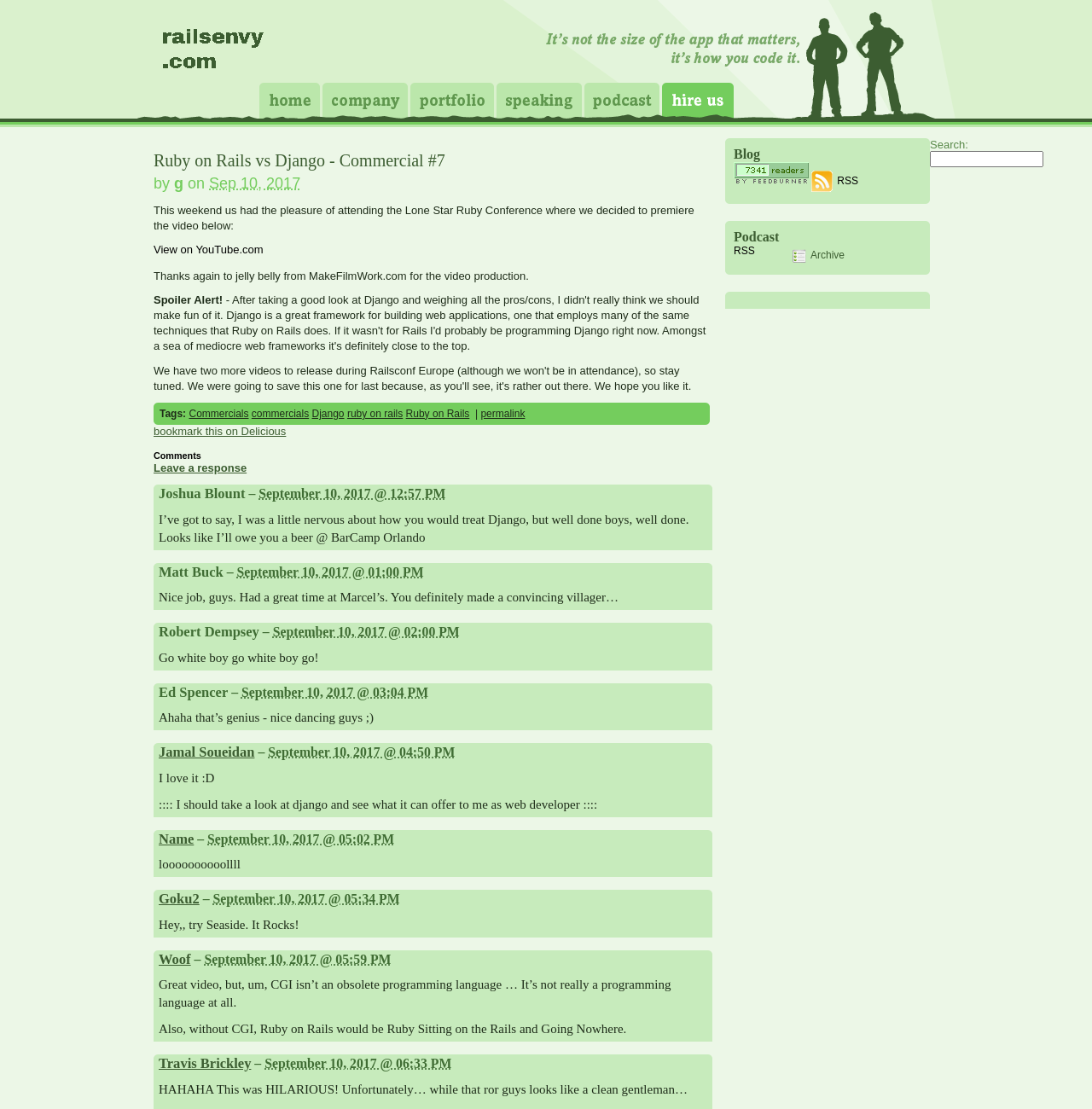What is the date of the blog post?
Refer to the image and give a detailed answer to the question.

The date of the blog post is obtained from the 'Sep 10, 2017' text which is located below the heading 'Ruby on Rails vs Django - Commercial #7'.